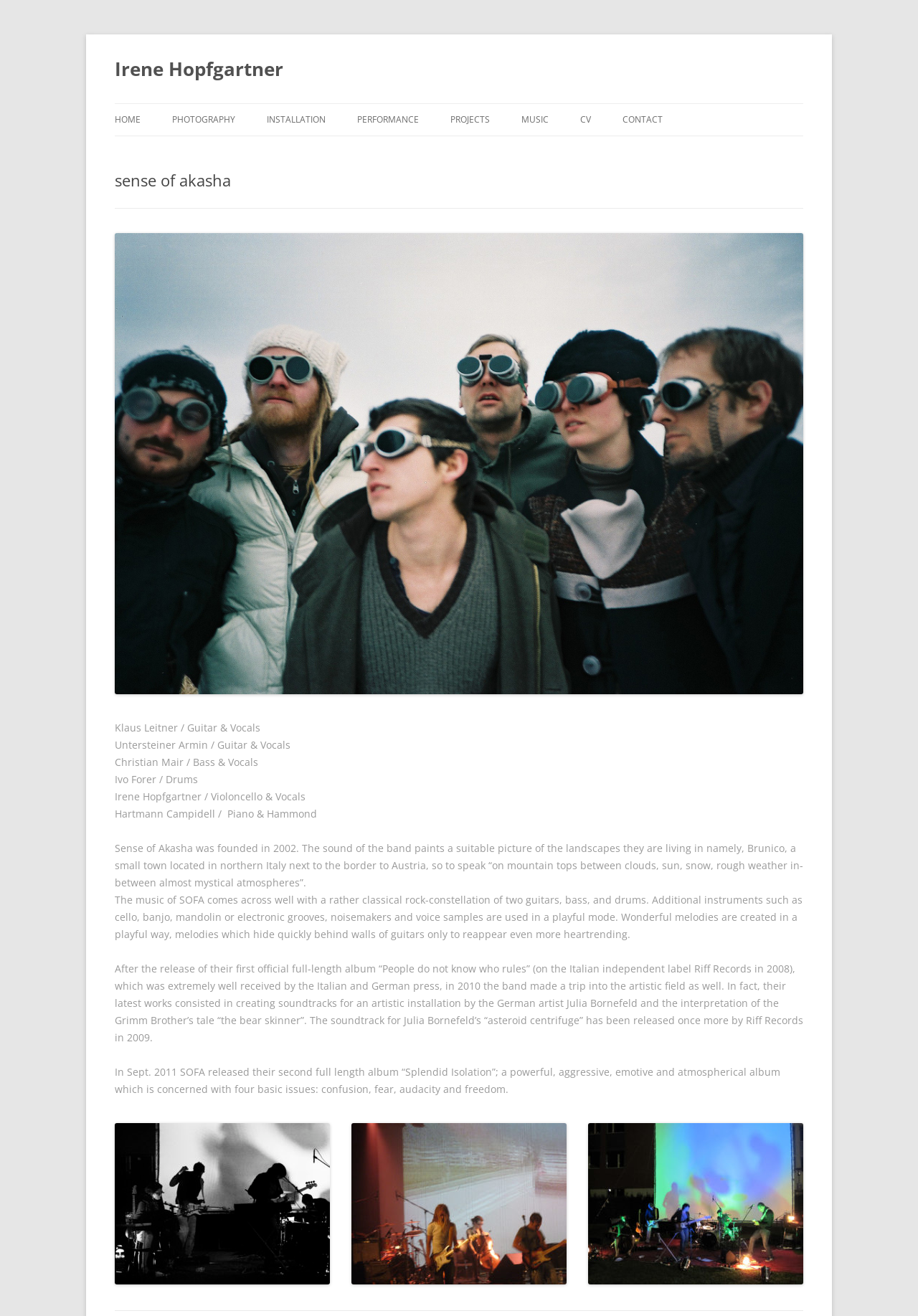Summarize the webpage comprehensively, mentioning all visible components.

The webpage is about Irene Hopfgartner and her music project, Sense of Akasha. At the top, there is a heading with Irene Hopfgartner's name, followed by a link to her name. Below this, there is a row of links to different sections of the website, including HOME, PHOTOGRAPHY, INSTALLATION, PERFORMANCE, PROJECTS, MUSIC, CV, and CONTACT.

Below the navigation links, there is a header with the title "sense of akasha" and a large image that takes up most of the width of the page. The image is a link to a photo with the title "4520662528_d47f6609ea_b".

To the right of the image, there are five lines of text listing the band members and their instruments. Below this, there is a paragraph of text describing the band's history and sound. The text explains that Sense of Akasha was founded in 2002 and that their music is a blend of classical rock with additional instruments.

Following this, there are two more paragraphs of text describing the band's discography and artistic collaborations. The first paragraph mentions the release of their first album "People do not know who rules" in 2008 and their soundtrack work for an artistic installation. The second paragraph describes their second album "Splendid Isolation" released in 2011.

At the bottom of the page, there are three more images, each with a link to a different photo. The images are arranged in a row and take up most of the width of the page.